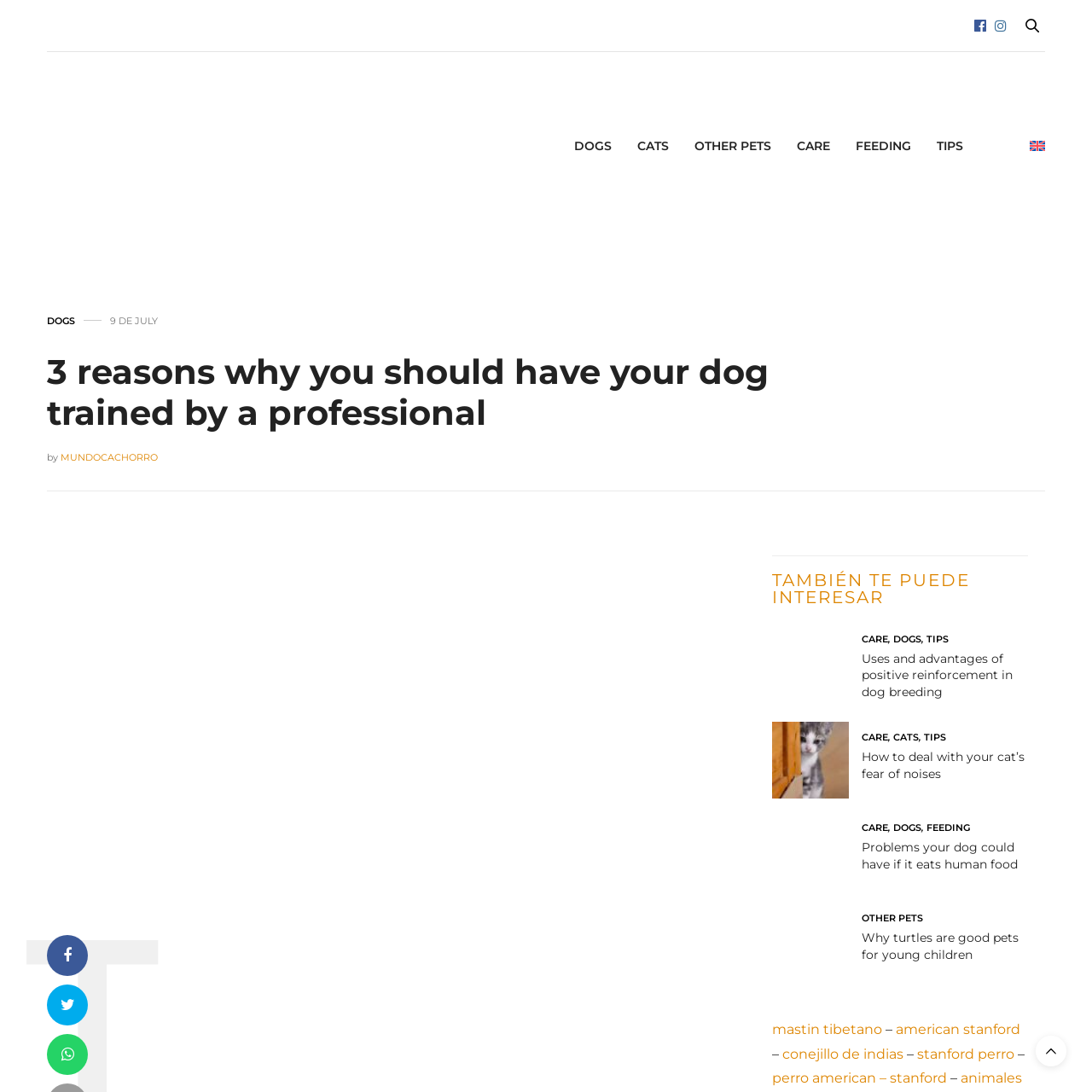Please provide a comprehensive response to the question below by analyzing the image: 
What is the website's main topic?

Based on the webpage's content, including the links and headings, it appears that the website is primarily focused on topics related to pets, such as dog training, cat care, and other pet-related issues.